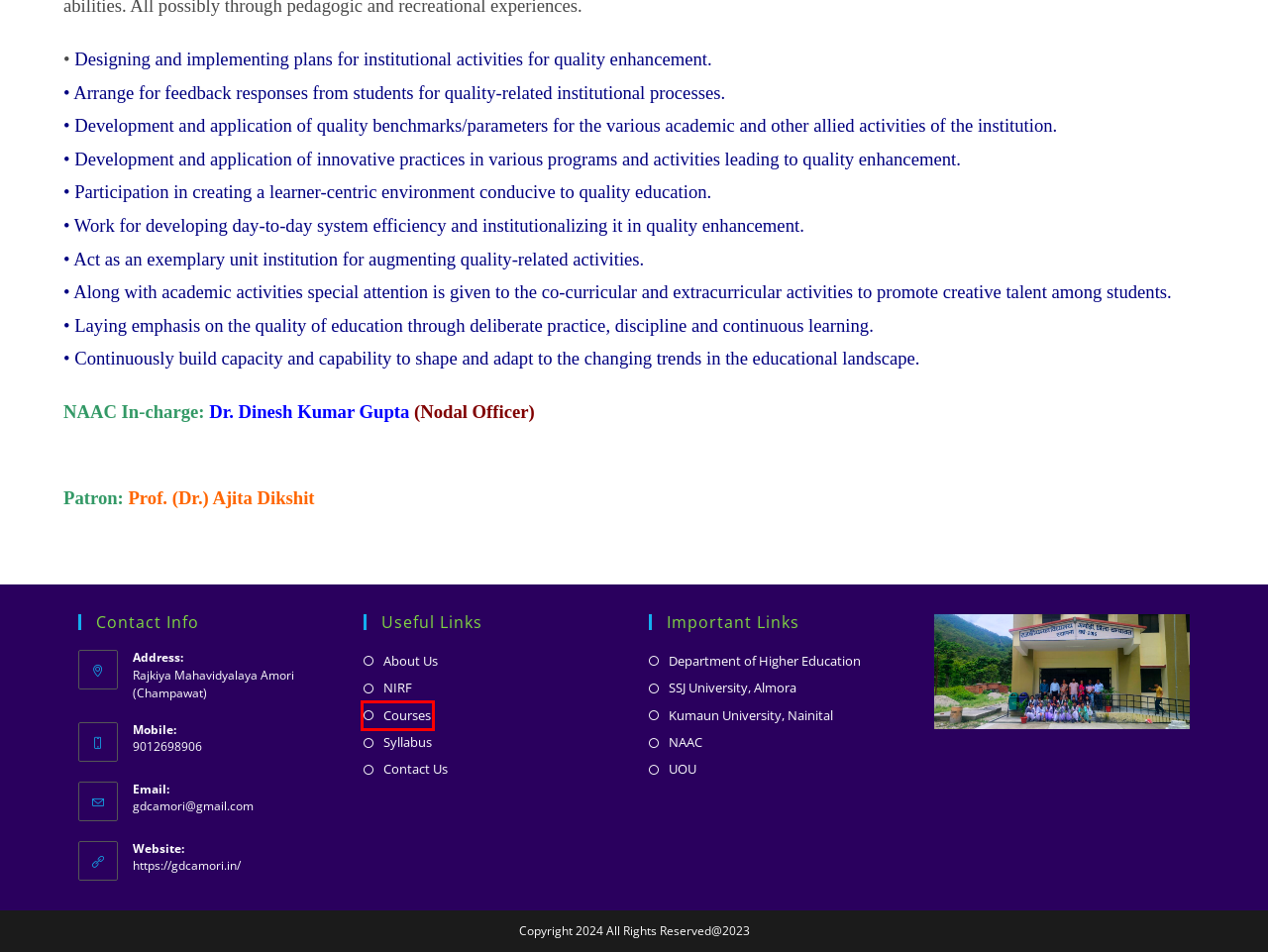View the screenshot of the webpage containing a red bounding box around a UI element. Select the most fitting webpage description for the new page shown after the element in the red bounding box is clicked. Here are the candidates:
A. Contact Us – College Amori
B. Syllabus – College Amori
C. Gallery – College Amori
D. Welcome To The Official Website Of Kumaun University, Nainital | Kumaun University, Nainital
E. Courses – College Amori
F. UOU | Uttarakhand Open University
G. Soban Singh Jeena University, Almora
H. College Amori

E